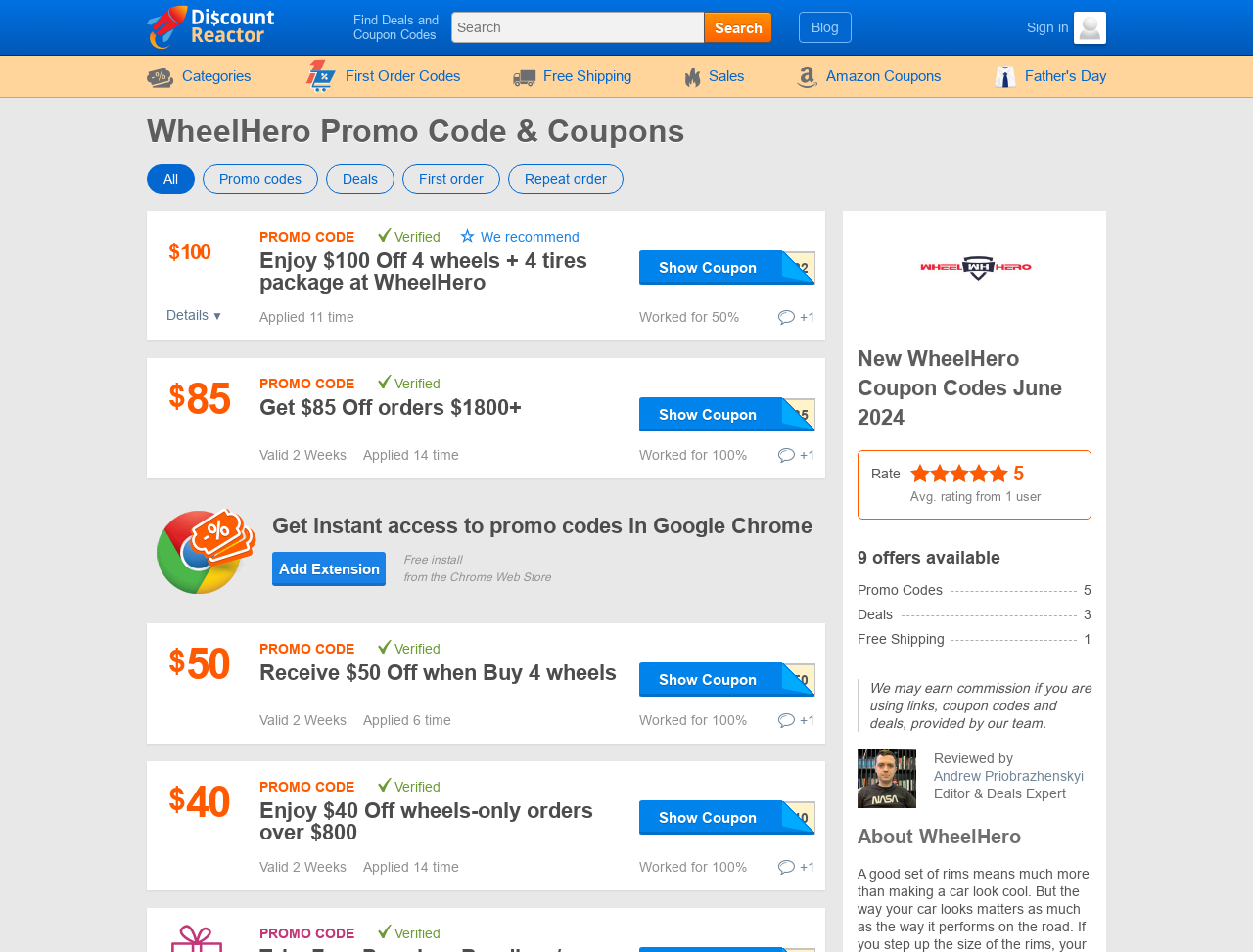What is the website about?
Refer to the image and provide a thorough answer to the question.

Based on the webpage content, it appears to be a website that provides promo codes and discounts for WheelHero, a company that sells wheels and tires. The webpage has a search bar, categories, and a list of promo codes with details, indicating that its purpose is to help users find and use promo codes for WheelHero.